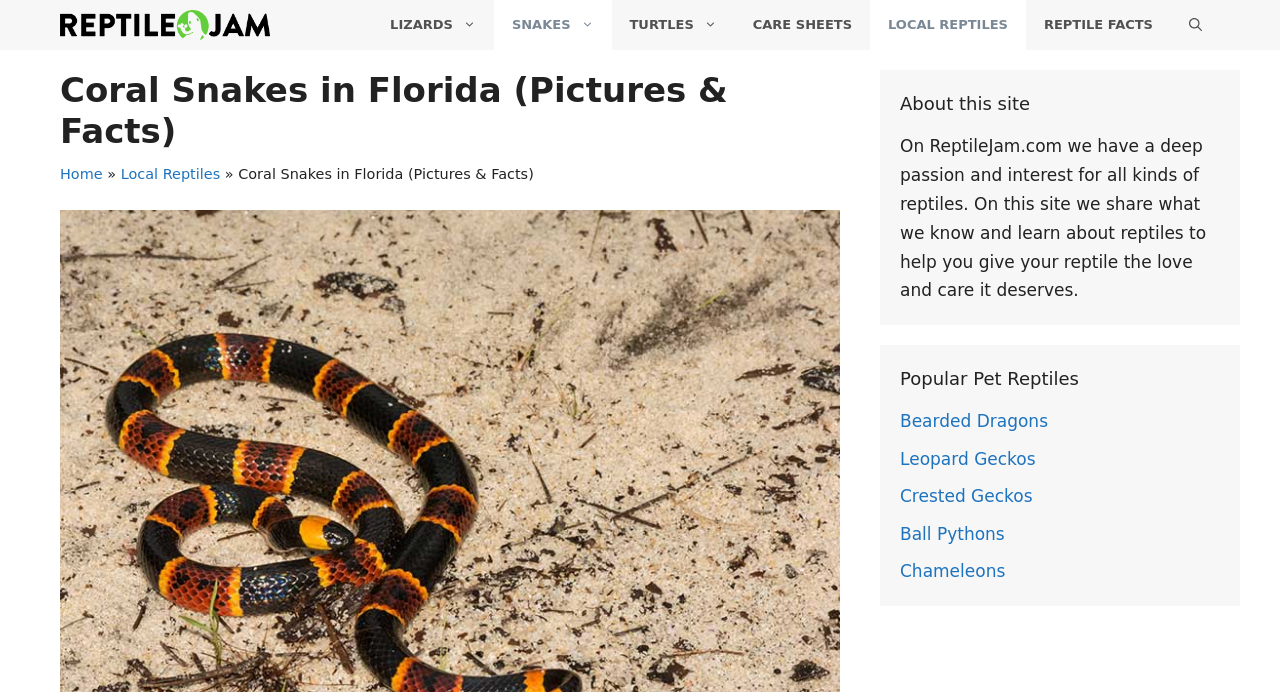Please find the bounding box coordinates of the clickable region needed to complete the following instruction: "search for something". The bounding box coordinates must consist of four float numbers between 0 and 1, i.e., [left, top, right, bottom].

[0.915, 0.0, 0.953, 0.072]